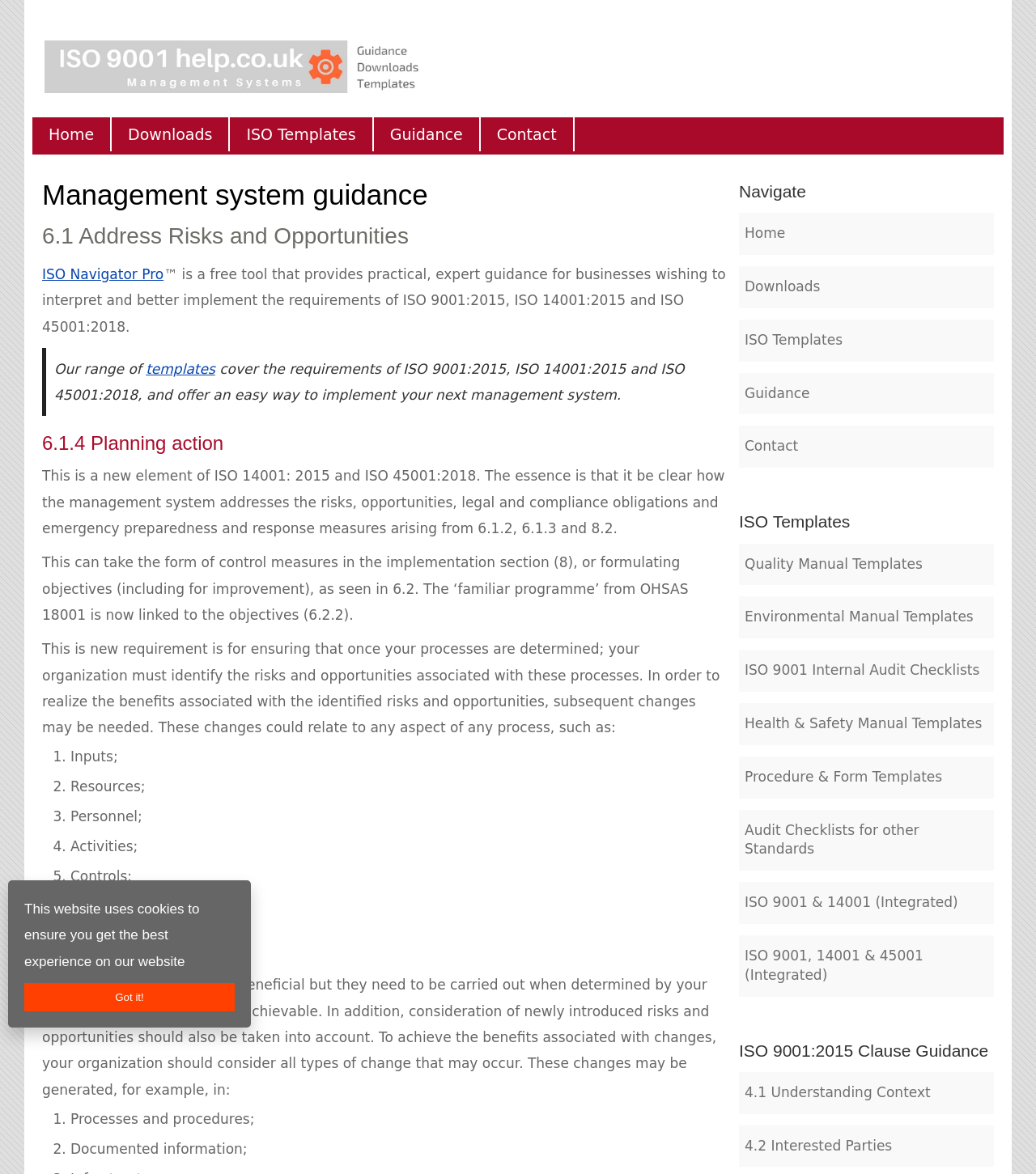Using the element description Got it!, predict the bounding box coordinates for the UI element. Provide the coordinates in (top-left x, top-left y, bottom-right x, bottom-right y) format with values ranging from 0 to 1.

[0.023, 0.837, 0.227, 0.861]